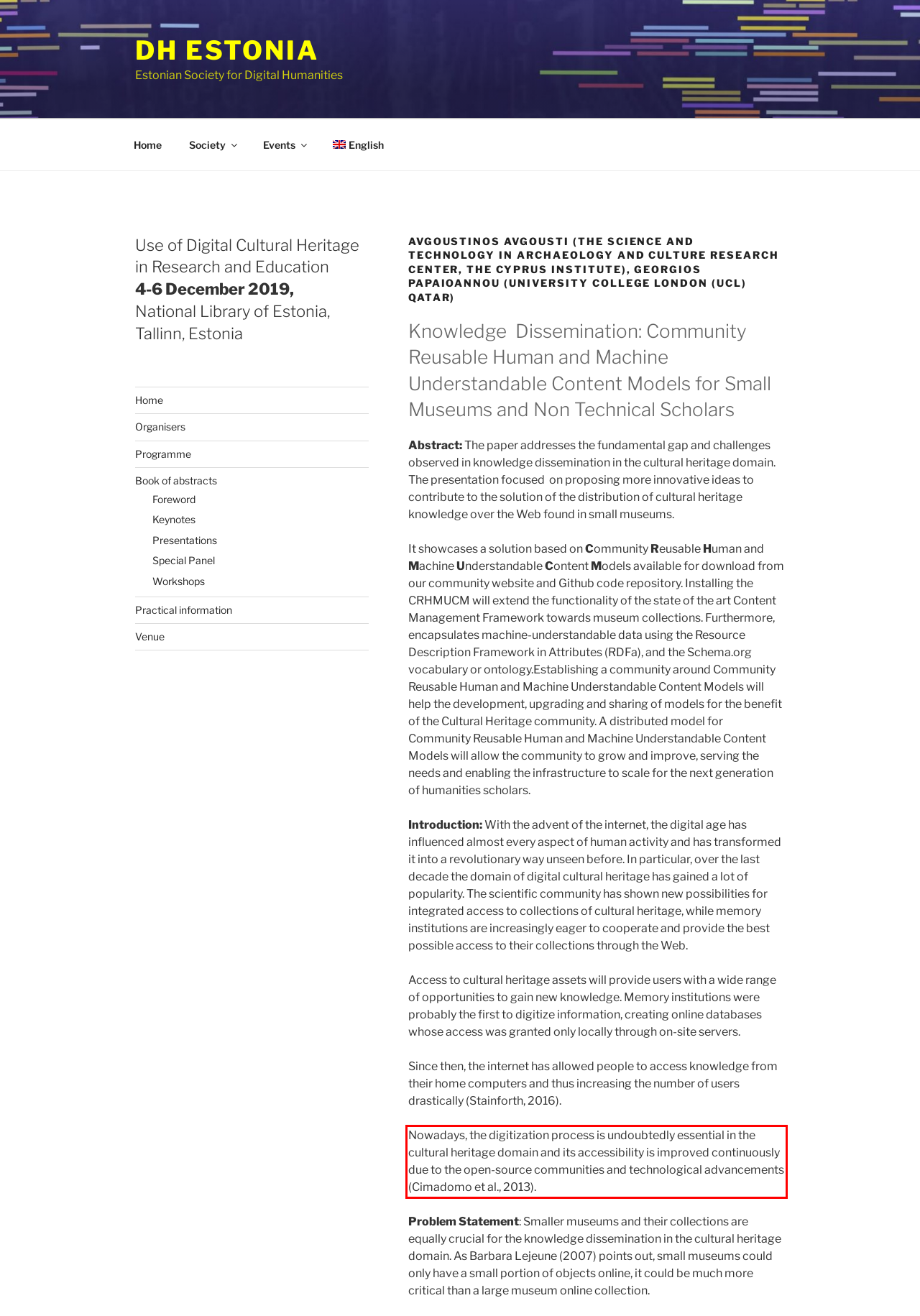Inspect the webpage screenshot that has a red bounding box and use OCR technology to read and display the text inside the red bounding box.

Nowadays, the digitization process is undoubtedly essential in the cultural heritage domain and its accessibility is improved continuously due to the open-source communities and technological advancements (Cimadomo et al., 2013).